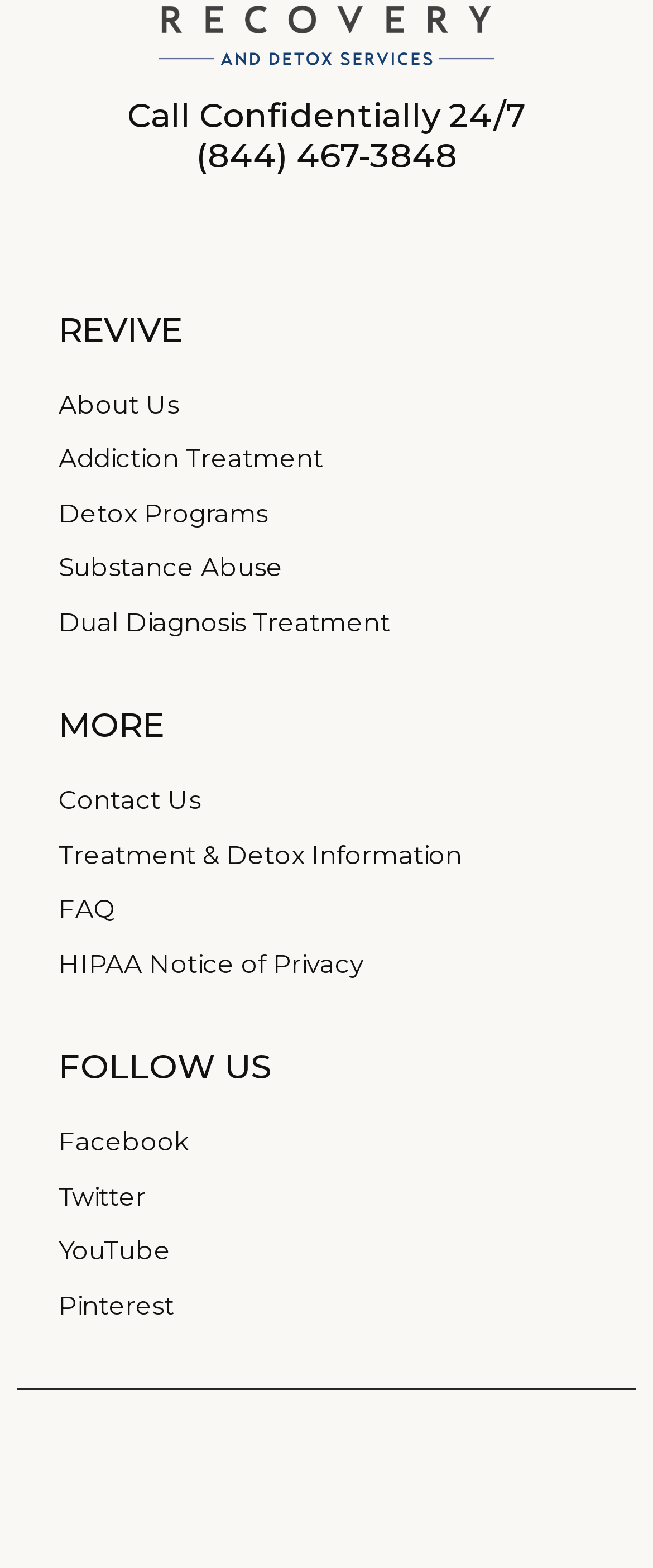Please identify the bounding box coordinates of the element I need to click to follow this instruction: "Learn about addiction treatment".

[0.09, 0.281, 0.91, 0.305]